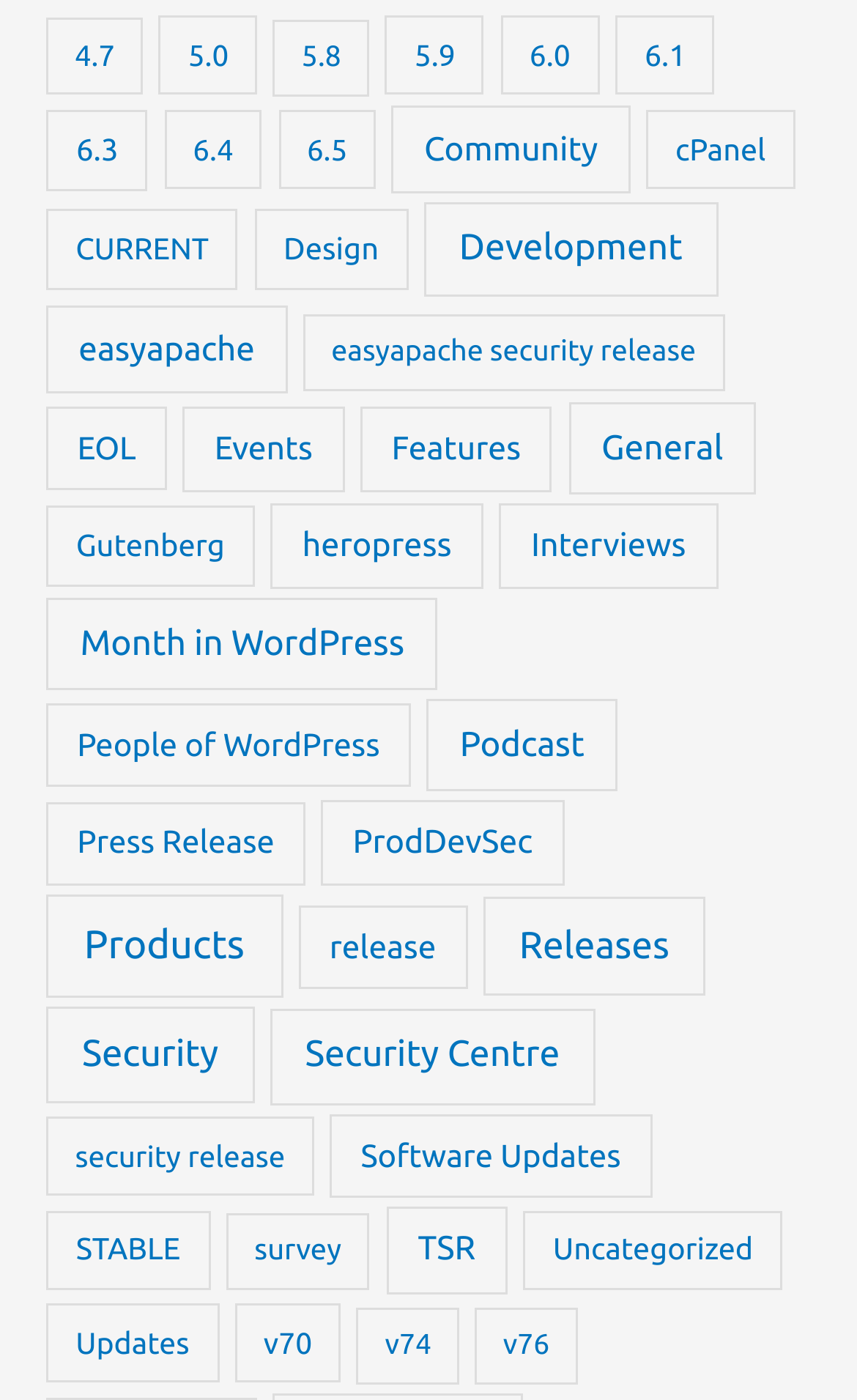Review the image closely and give a comprehensive answer to the question: What is the category with the fewest items?

I scanned the links on the webpage and found the one with the lowest number of items in parentheses. The link 'v76 (5 items)' has the fewest items.